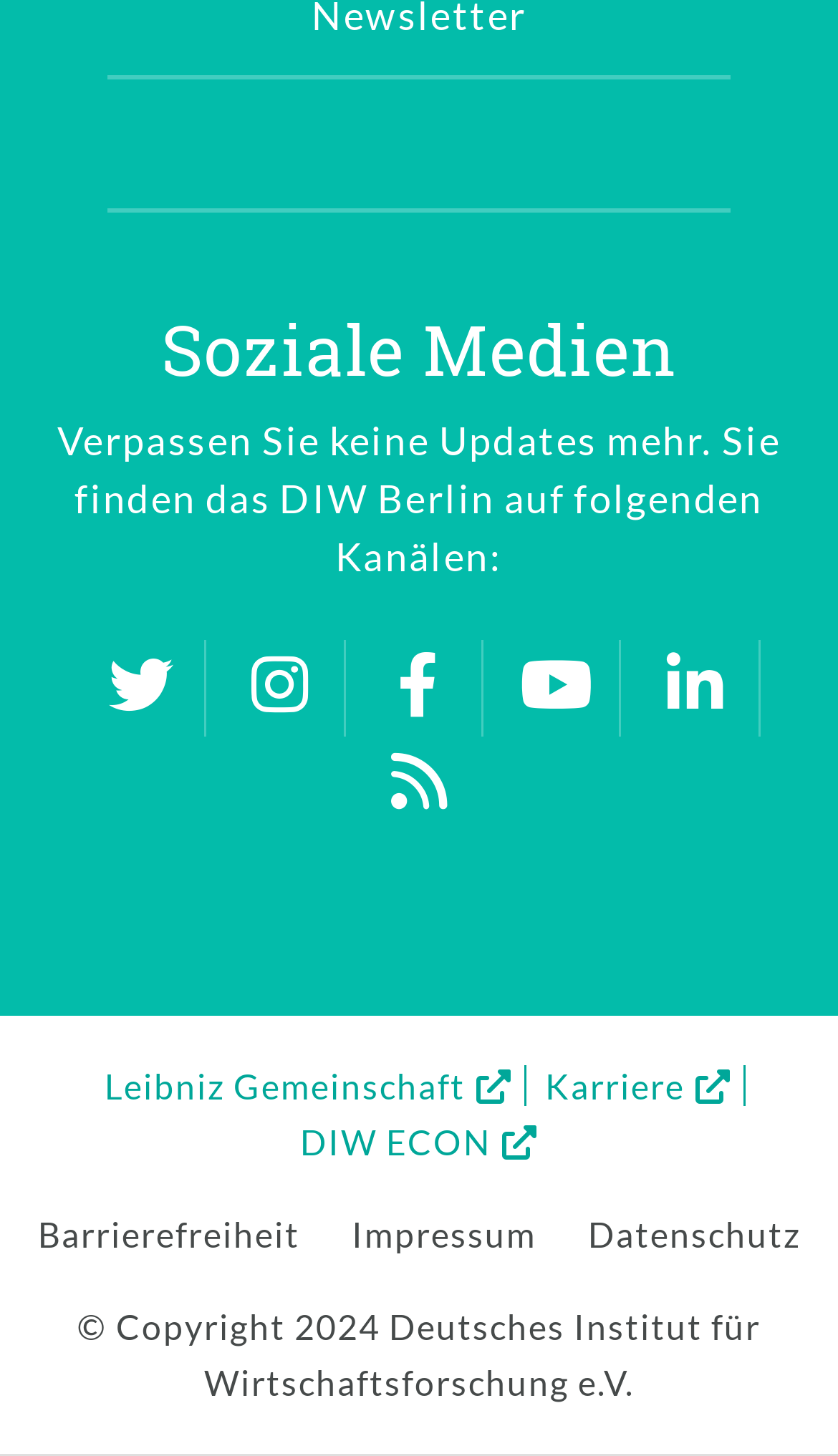What is the name of the institution?
Please look at the screenshot and answer using one word or phrase.

Deutsches Institut für Wirtschaftsforschung e.V.